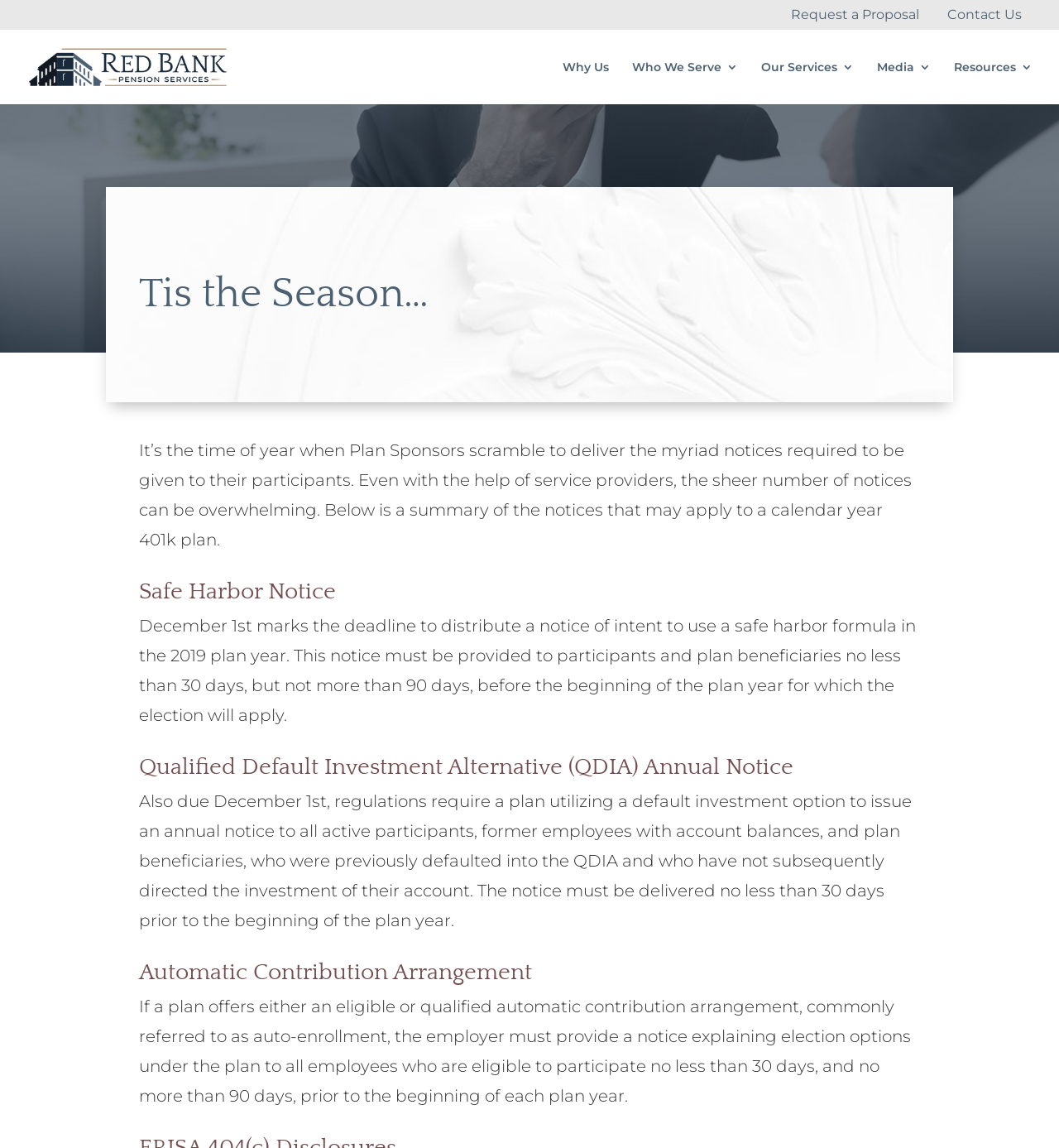Specify the bounding box coordinates for the region that must be clicked to perform the given instruction: "Explore 'Our Services'".

[0.719, 0.053, 0.806, 0.091]